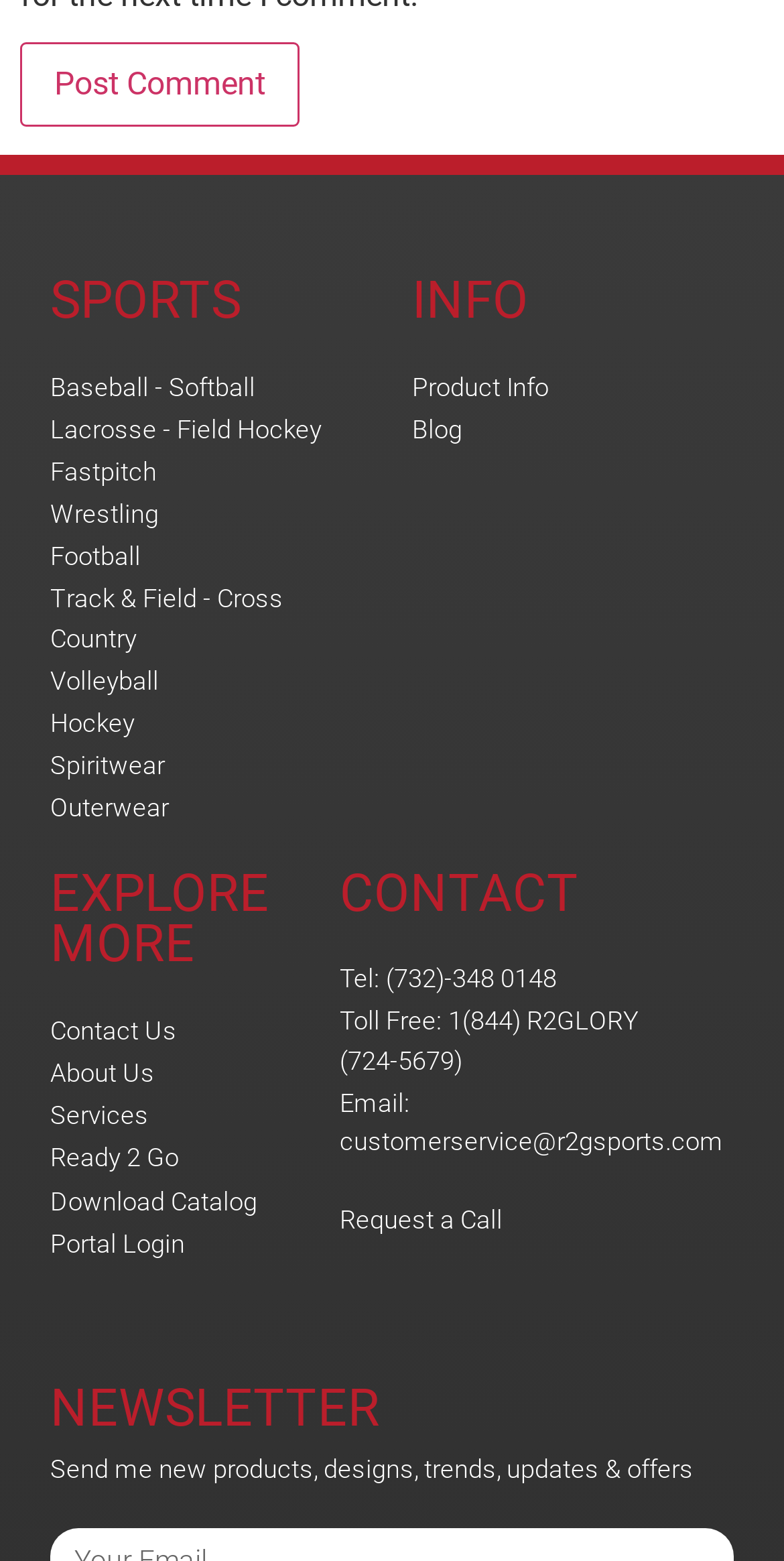Find the bounding box coordinates for the HTML element specified by: "Hockey".

[0.064, 0.451, 0.474, 0.476]